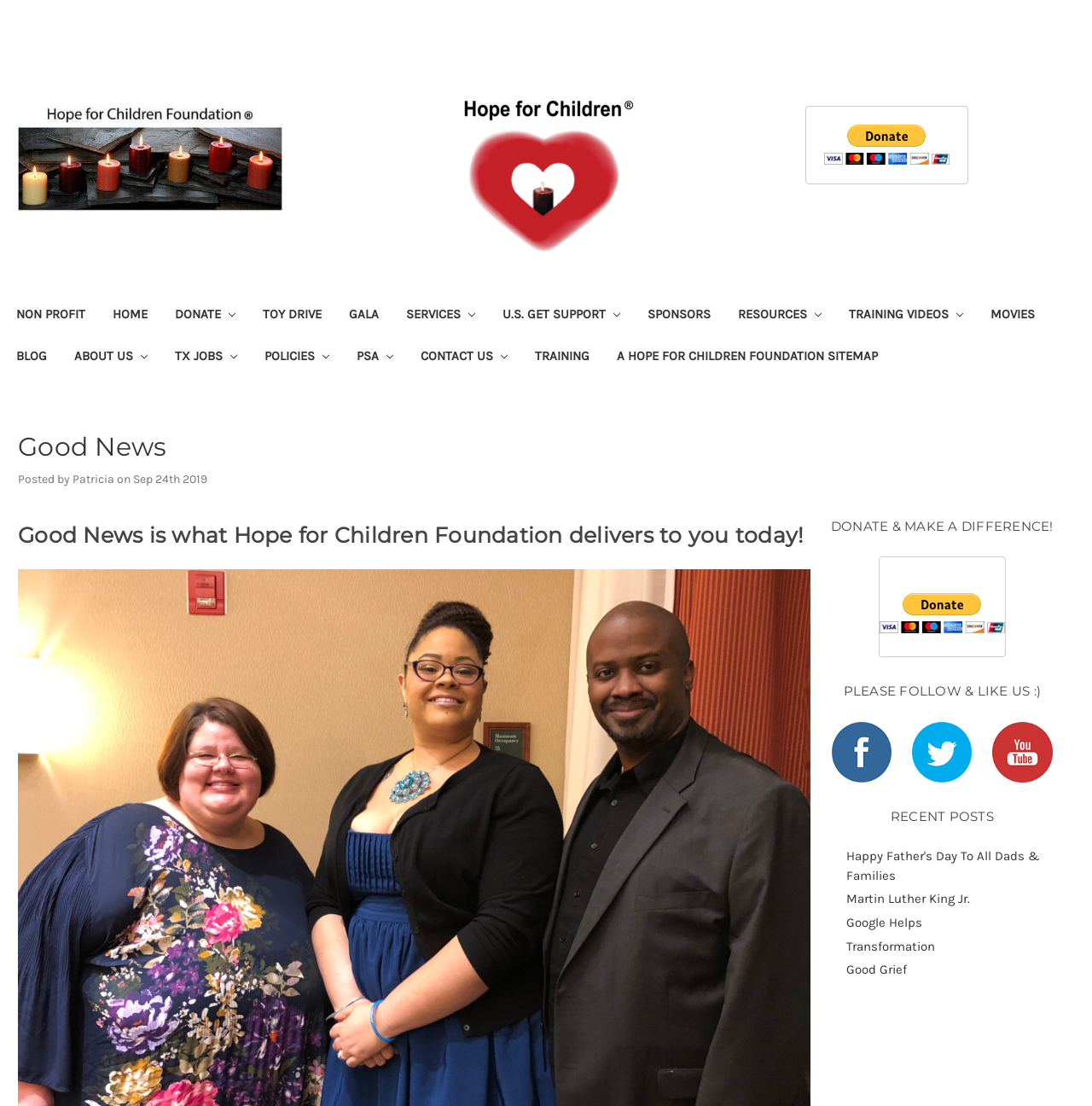Generate a comprehensive caption for the webpage you are viewing.

The webpage is about the Hope for Children Foundation, a non-profit organization. At the top, there is a PayPal link and an image of candles with a registered symbol, accompanied by a button to pay online. Next to it is an image of the Hope for Children Foundation logo. 

Below the top section, there is a navigation menu with multiple links, including "NON PROFIT", "HOME", "DONATE", "TOY DRIVE", "GALA", "SERVICES", "U.S. GET SUPPORT", "SPONSORS", "RESOURCES", "TRAINING VIDEOS", "MOVIES", "BLOG", "ABOUT US", "TX JOBS", "POLICIES", "PSA", "CONTACT US", and "TRAINING". These links are not currently visible.

The main content of the webpage is an article with a heading "Good News" and a subheading "Posted by Patricia on Sep 24th 2019". The article's content is not specified, but it is followed by another heading "Good News is what Hope for Children Foundation delivers to you today!".

On the right side of the article, there is a complementary section with a heading "DONATE & MAKE A DIFFERENCE!" and a PayPal button. Below it, there is a heading "PLEASE FOLLOW & LIKE US :)" with links to Facebook, Twitter, and YouTube, each accompanied by an image of the respective social media platform's logo.

Further down, there is a heading "RECENT POSTS" with links to several articles, including "Happy Father's Day To All Dads & Families", "Martin Luther King Jr.", "Google Helps", "Transformation", and "Good Grief".